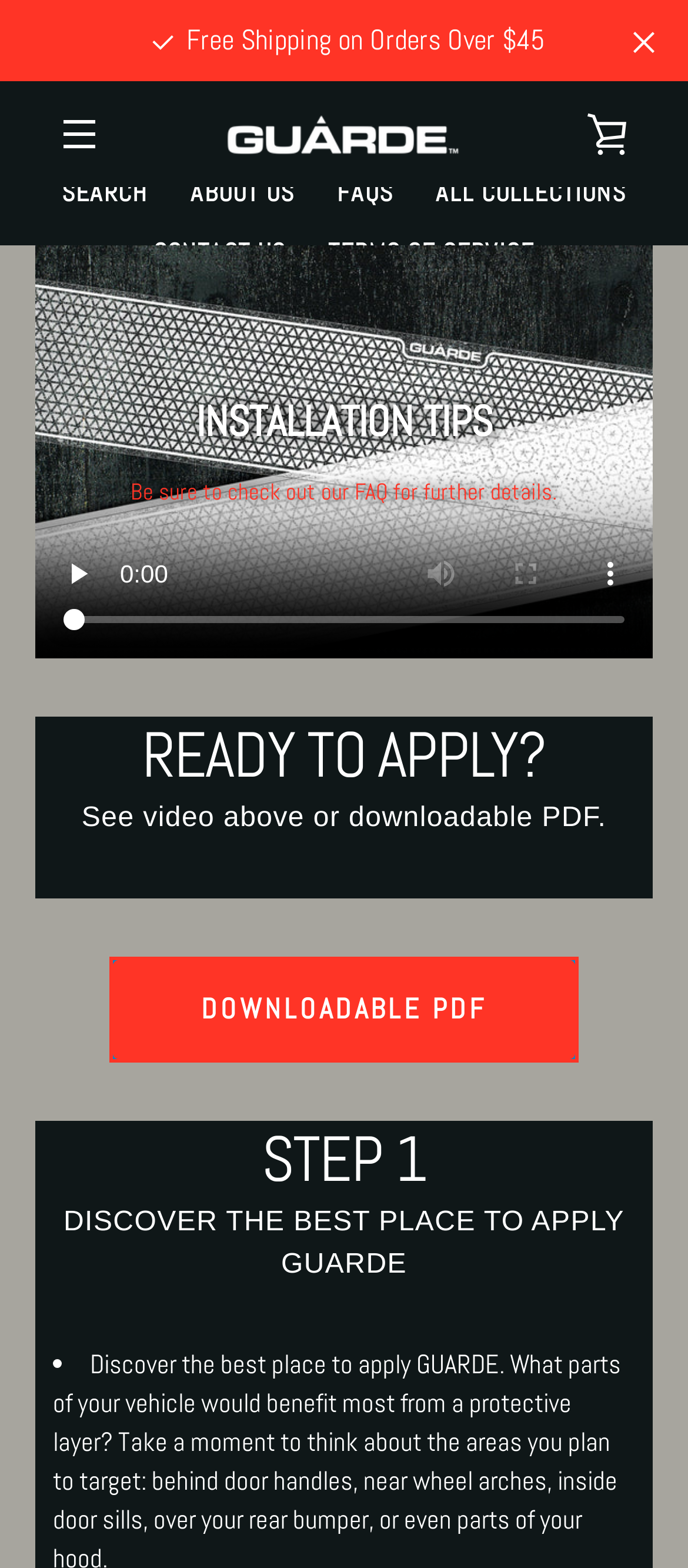Identify the bounding box coordinates of the region that should be clicked to execute the following instruction: "Download the PDF".

[0.292, 0.631, 0.708, 0.655]